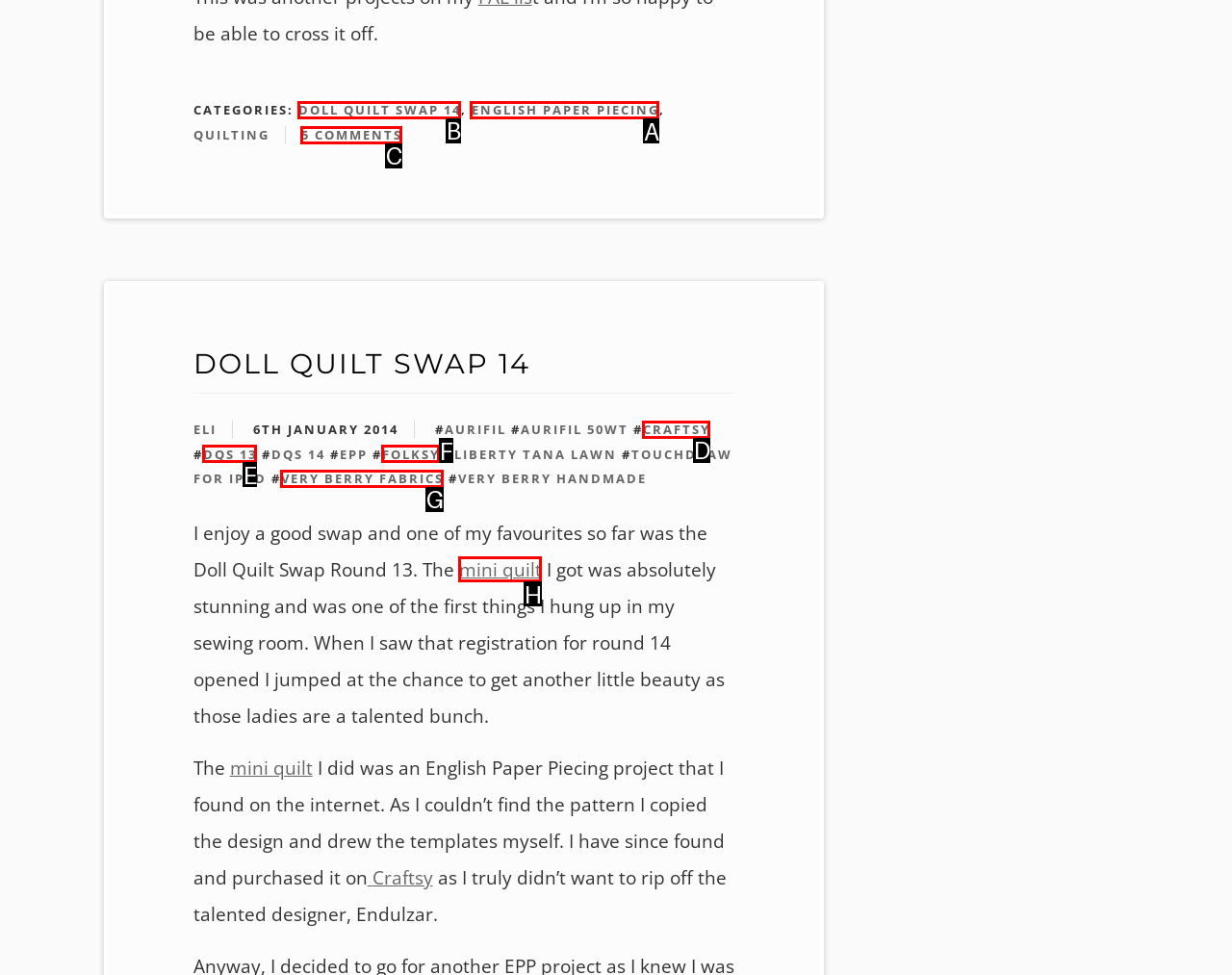Given the task: Visit the 'ENGLISH PAPER PIECING' page, indicate which boxed UI element should be clicked. Provide your answer using the letter associated with the correct choice.

A